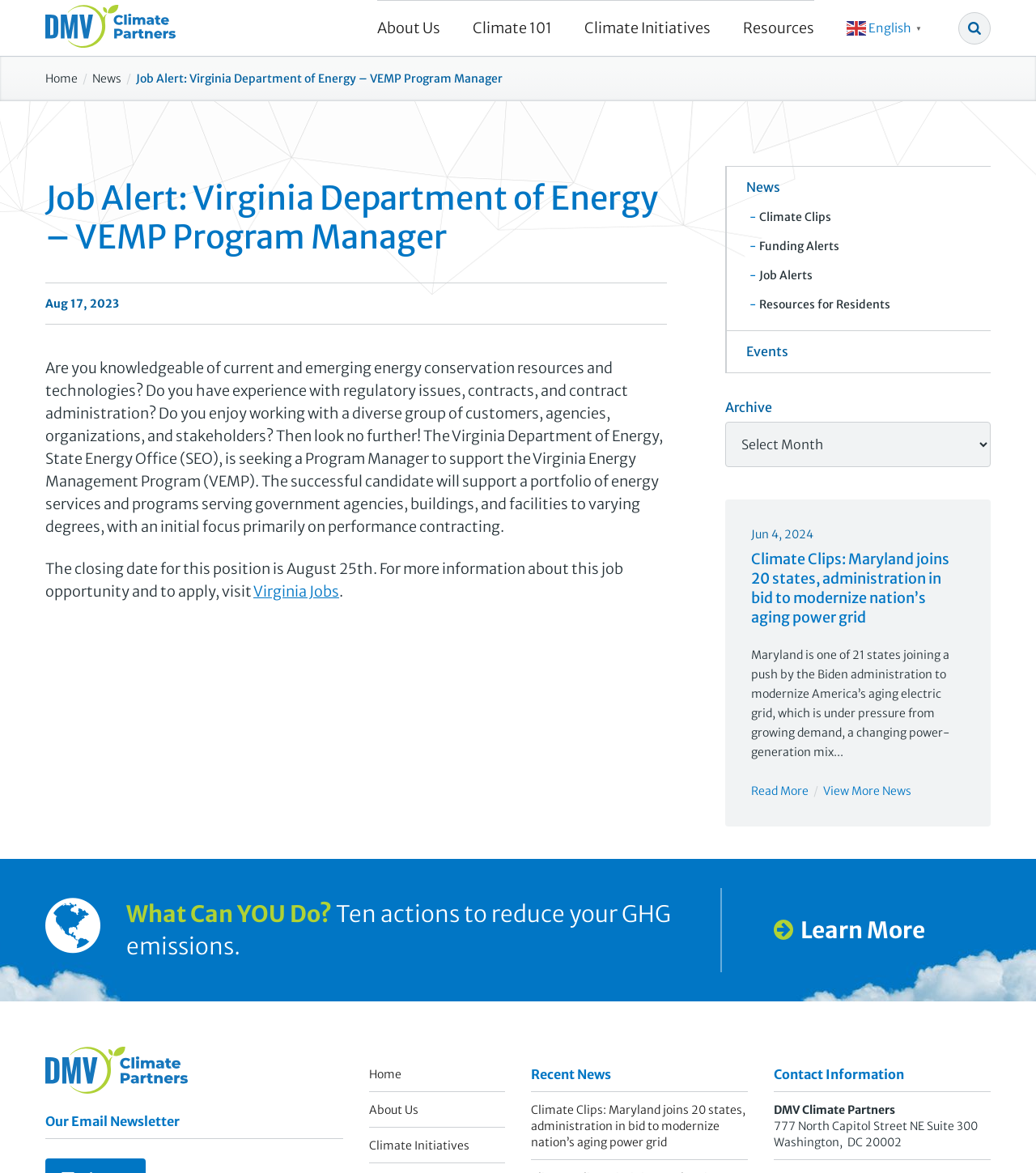How many links are there in the sidebar navigation?
Answer the question with detailed information derived from the image.

The sidebar navigation is located on the right-hand side of the webpage. There are 7 links in the sidebar navigation, including 'News', 'Climate Clips', 'Funding Alerts', 'Job Alerts', 'Resources for Residents', 'Events', and 'Archives'.